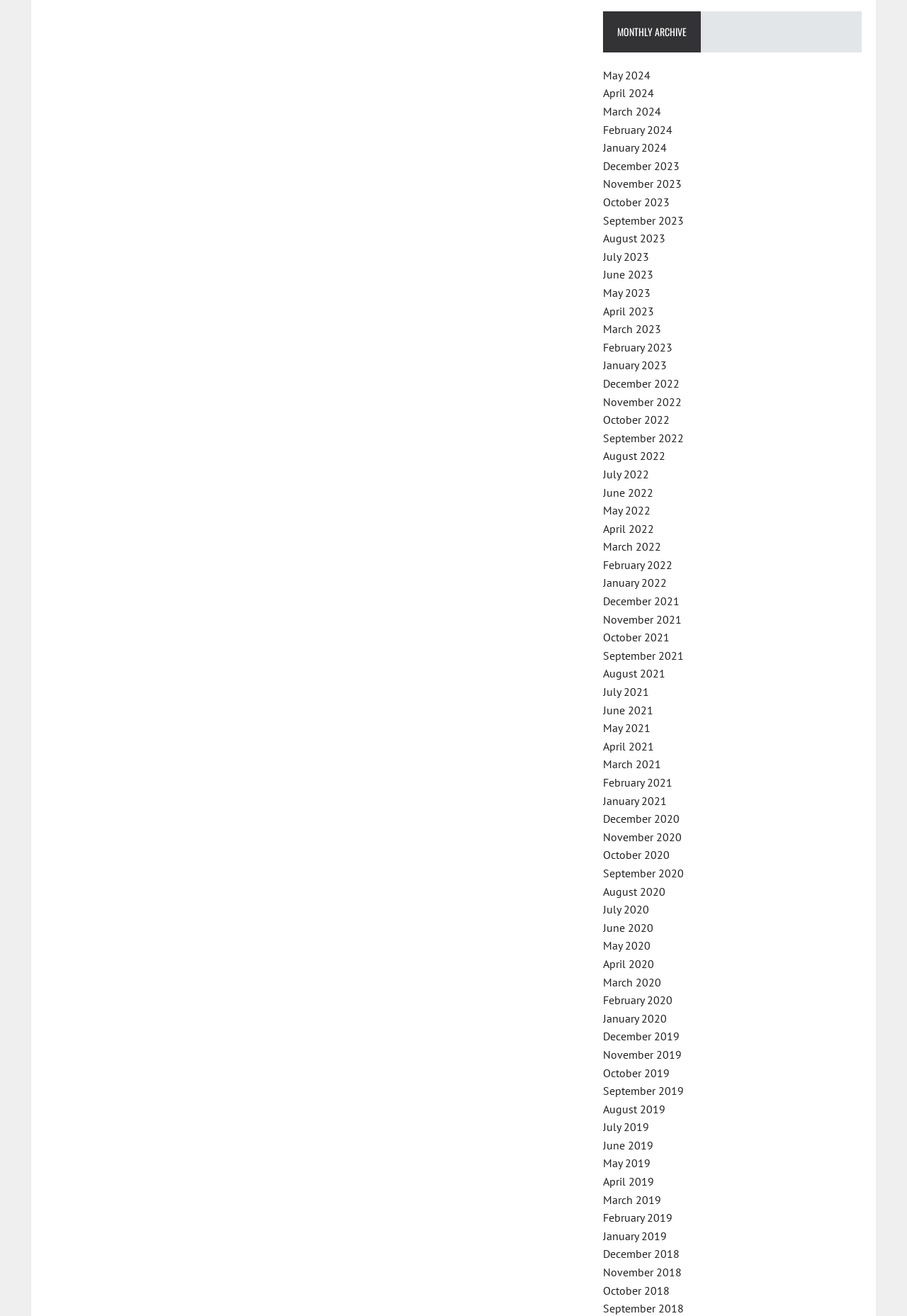Pinpoint the bounding box coordinates of the clickable element to carry out the following instruction: "View May 2024 archives."

[0.665, 0.052, 0.717, 0.062]